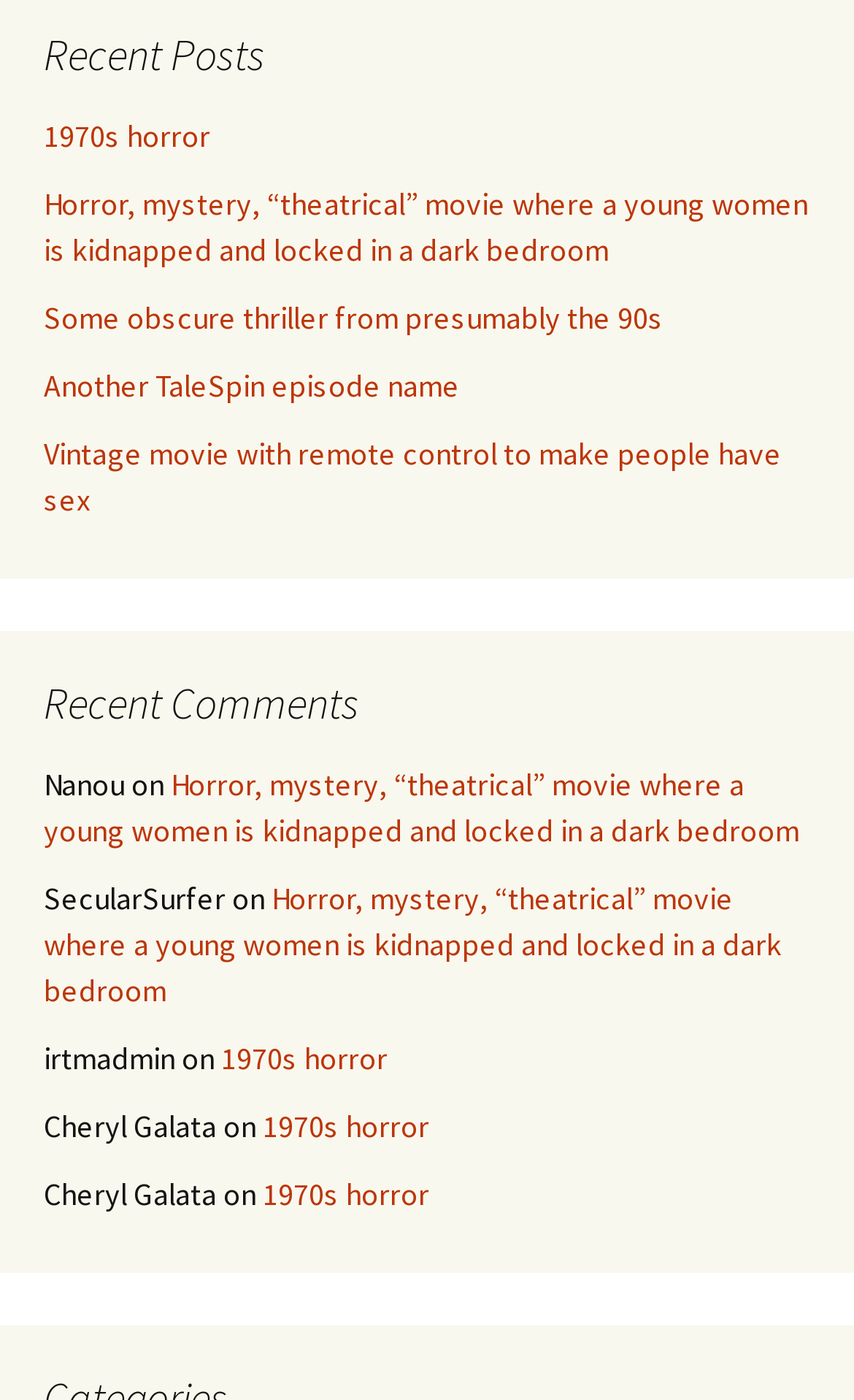Determine the bounding box coordinates of the section I need to click to execute the following instruction: "Click on the '1970s horror' link". Provide the coordinates as four float numbers between 0 and 1, i.e., [left, top, right, bottom].

[0.051, 0.084, 0.246, 0.112]